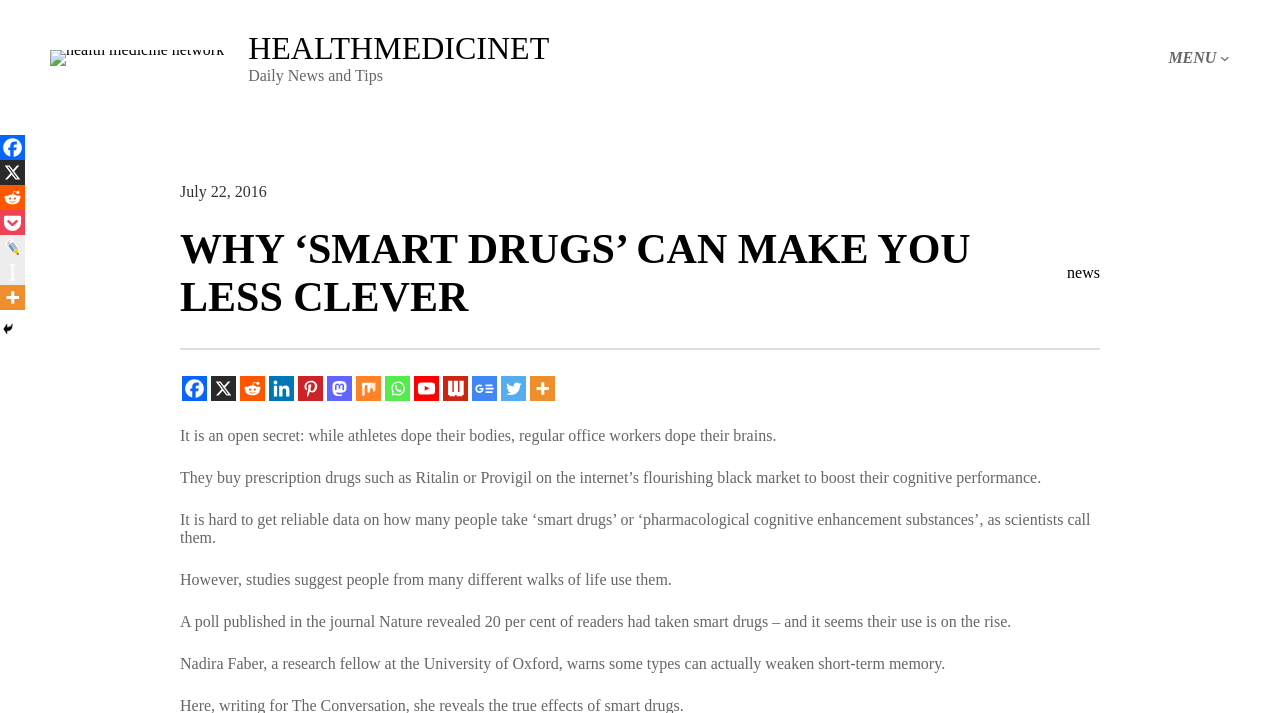Please provide a one-word or short phrase answer to the question:
What is the warning about smart drugs?

weaken short-term memory